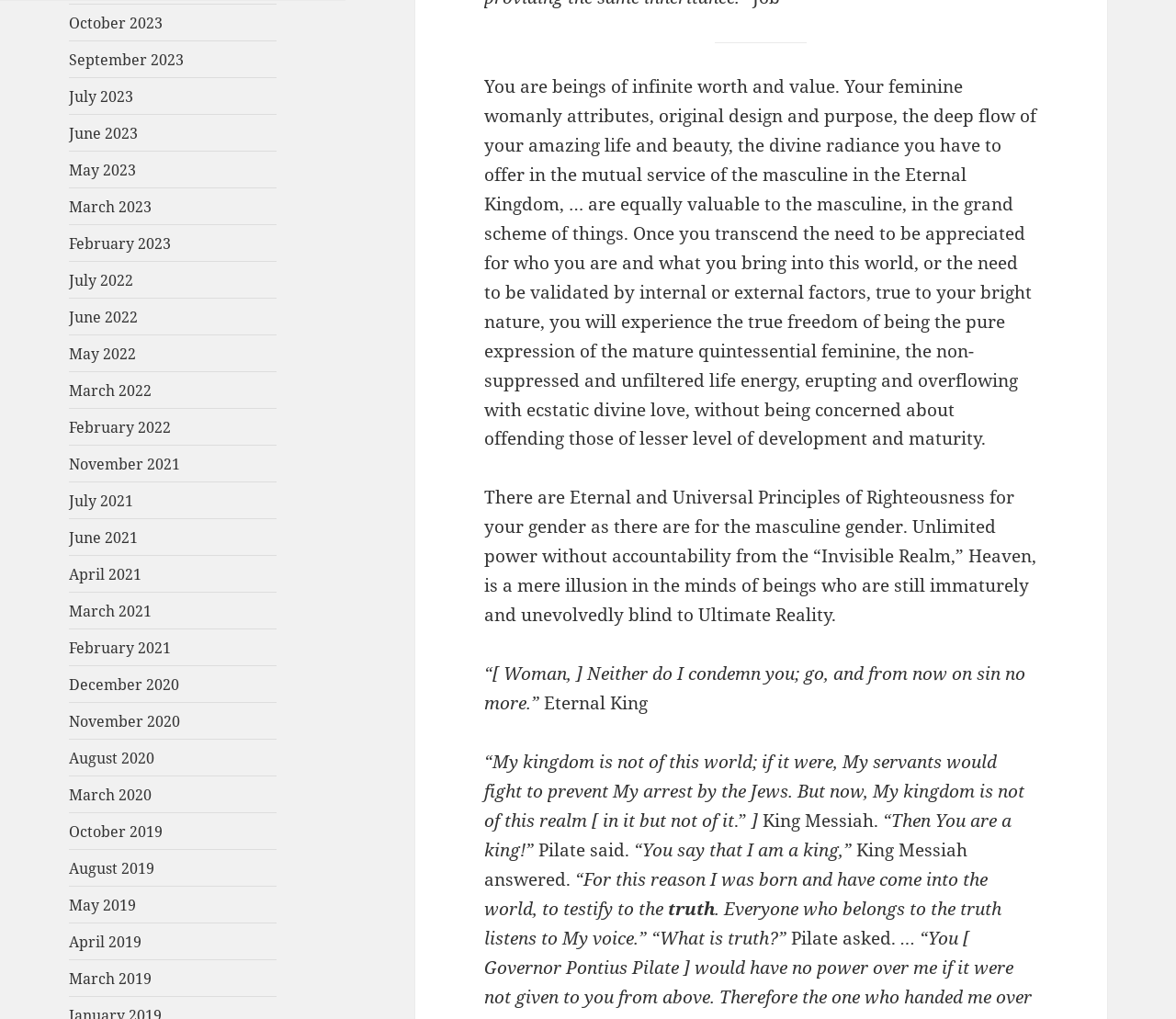What is the purpose of the links on the webpage?
Using the image as a reference, answer the question in detail.

The links on the webpage appear to be archives of past content, organized by month and year, suggesting that the webpage is a blog or journal that has been active for several years.